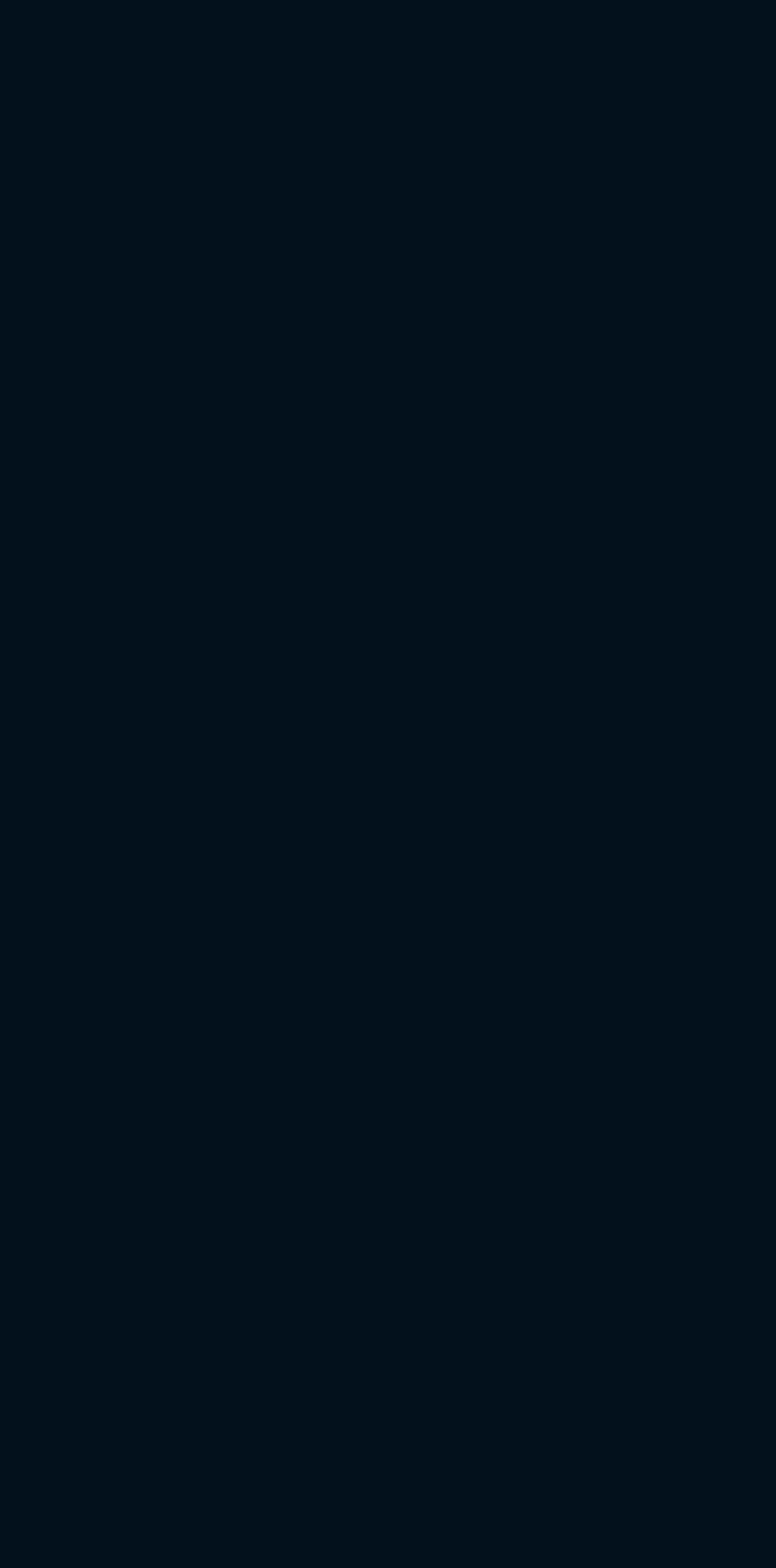Identify the bounding box for the UI element specified in this description: "Contact Us". The coordinates must be four float numbers between 0 and 1, formatted as [left, top, right, bottom].

[0.038, 0.355, 0.236, 0.403]